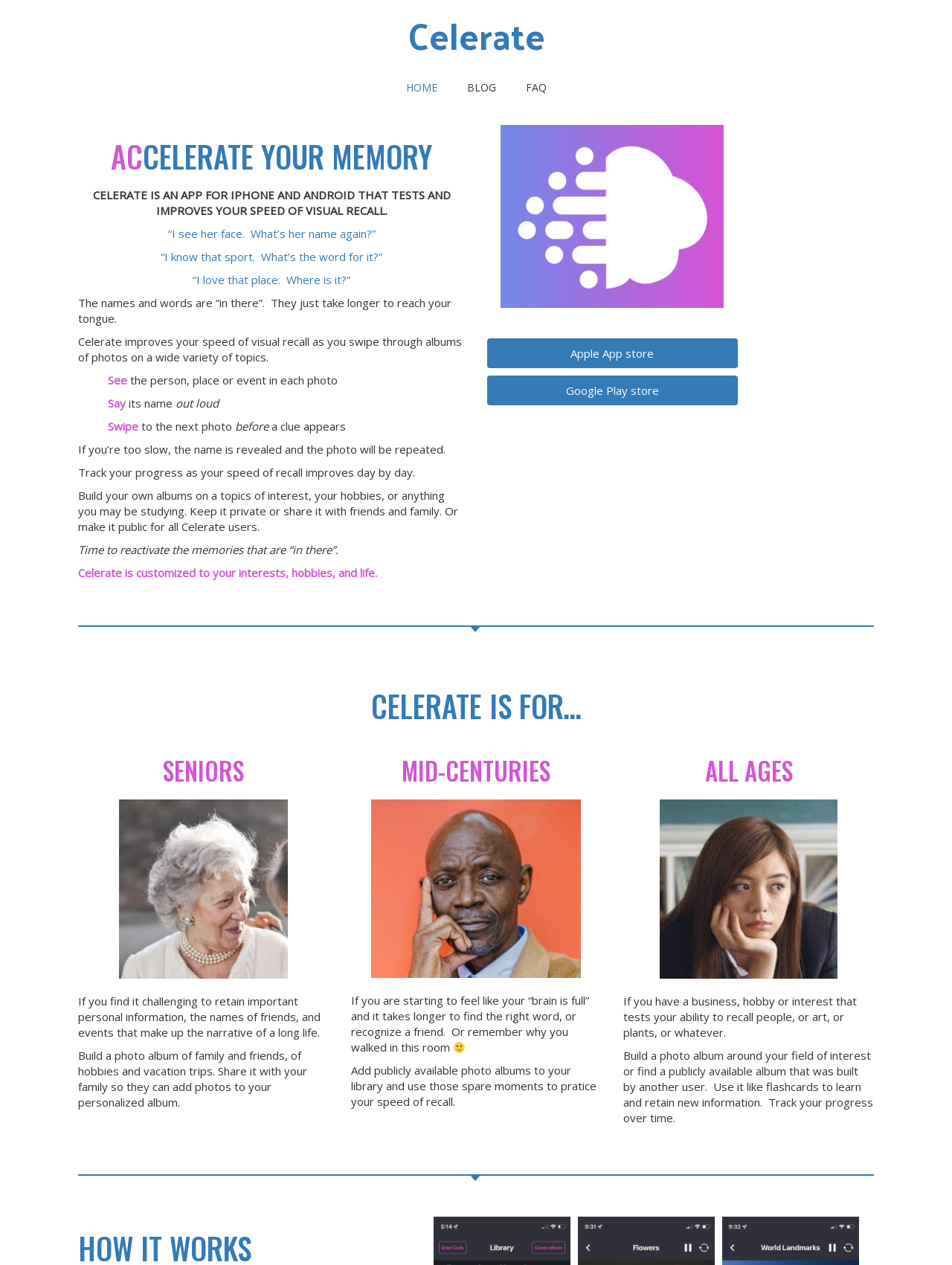Determine the bounding box coordinates in the format (top-left x, top-left y, bottom-right x, bottom-right y). Ensure all values are floating point numbers between 0 and 1. Identify the bounding box of the UI element described by: Google Play store

[0.512, 0.297, 0.775, 0.32]